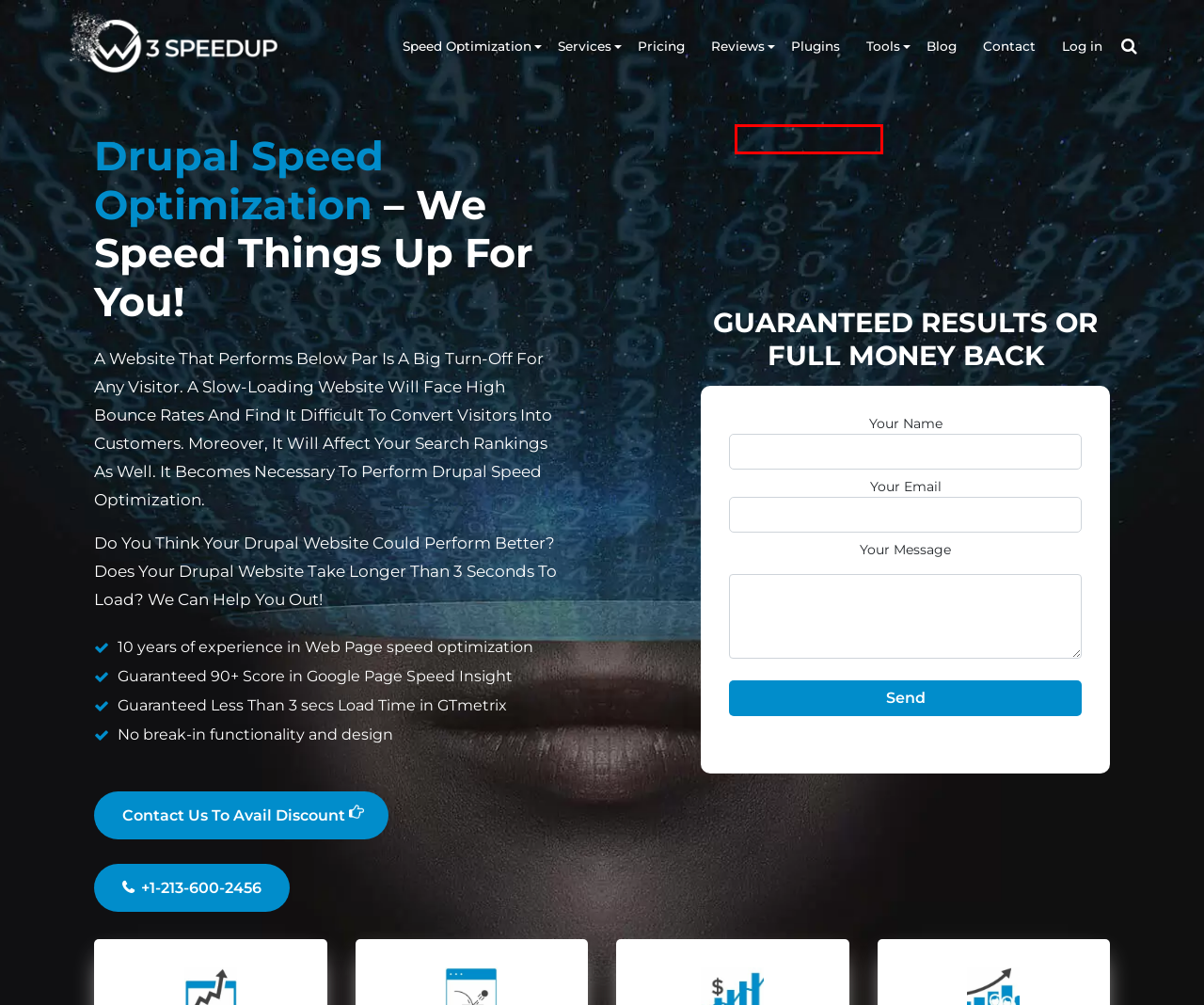You have a screenshot of a webpage where a red bounding box highlights a specific UI element. Identify the description that best matches the resulting webpage after the highlighted element is clicked. The choices are:
A. Yii PHP Framework -Speed Up Yii Web Application! 90+ PageSpeed Score
B. Customers Reviews and Ratings | W3 SpeedUp
C. Client Video Testimonials - W3 SpeedUp
D. Best QR Code Generator - Create QR Codes Without Signup
E. Blog - W3 SpeedUp
F. Core Web Vitals Optimization Service | Fix LCP & CLS Issue
G. AdSense Revenue Calculator Tool: Calculate Adsense Earning
H. Pricing - W3 SpeedUp

B